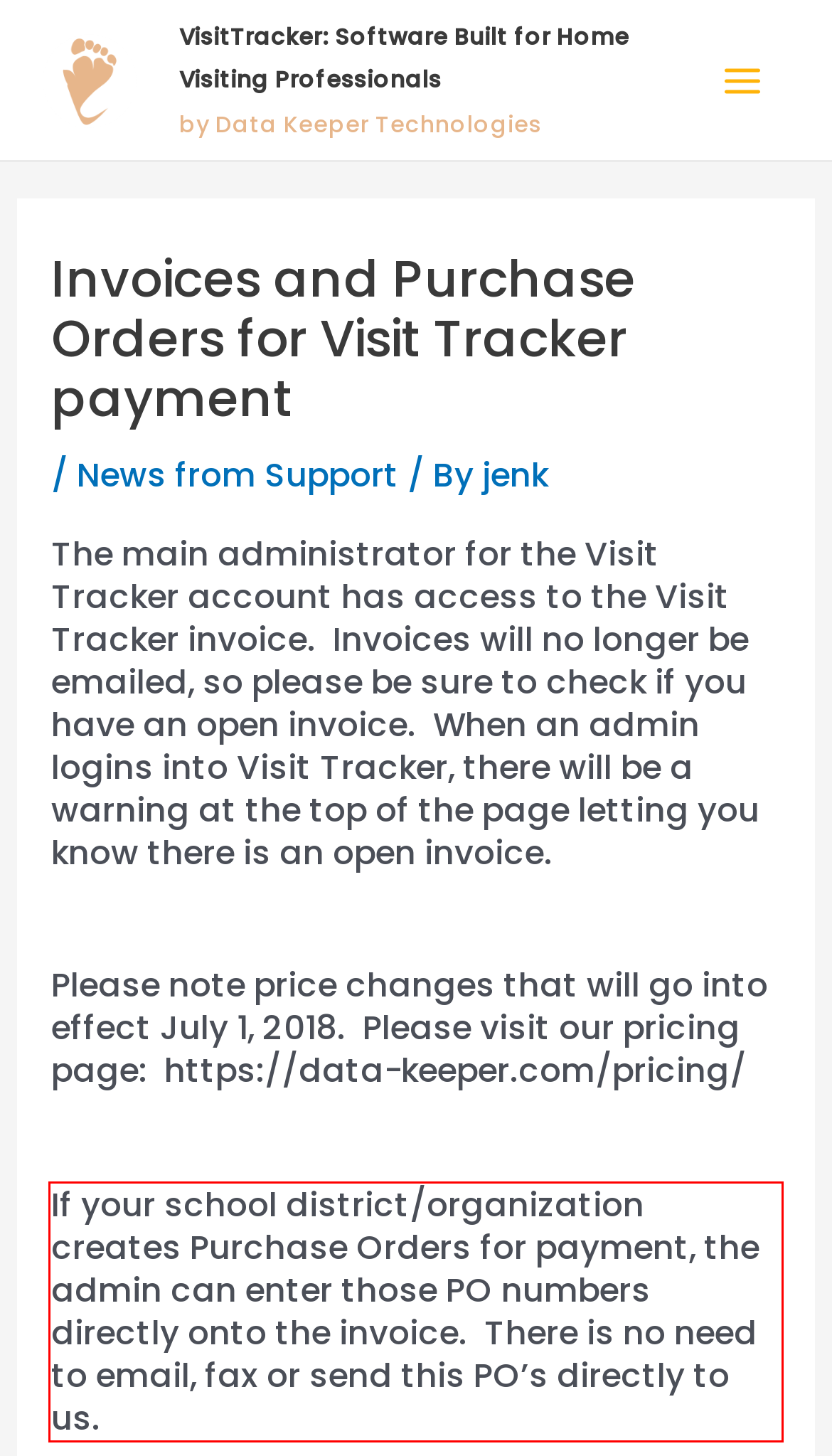The screenshot provided shows a webpage with a red bounding box. Apply OCR to the text within this red bounding box and provide the extracted content.

If your school district/organization creates Purchase Orders for payment, the admin can enter those PO numbers directly onto the invoice. There is no need to email, fax or send this PO’s directly to us.